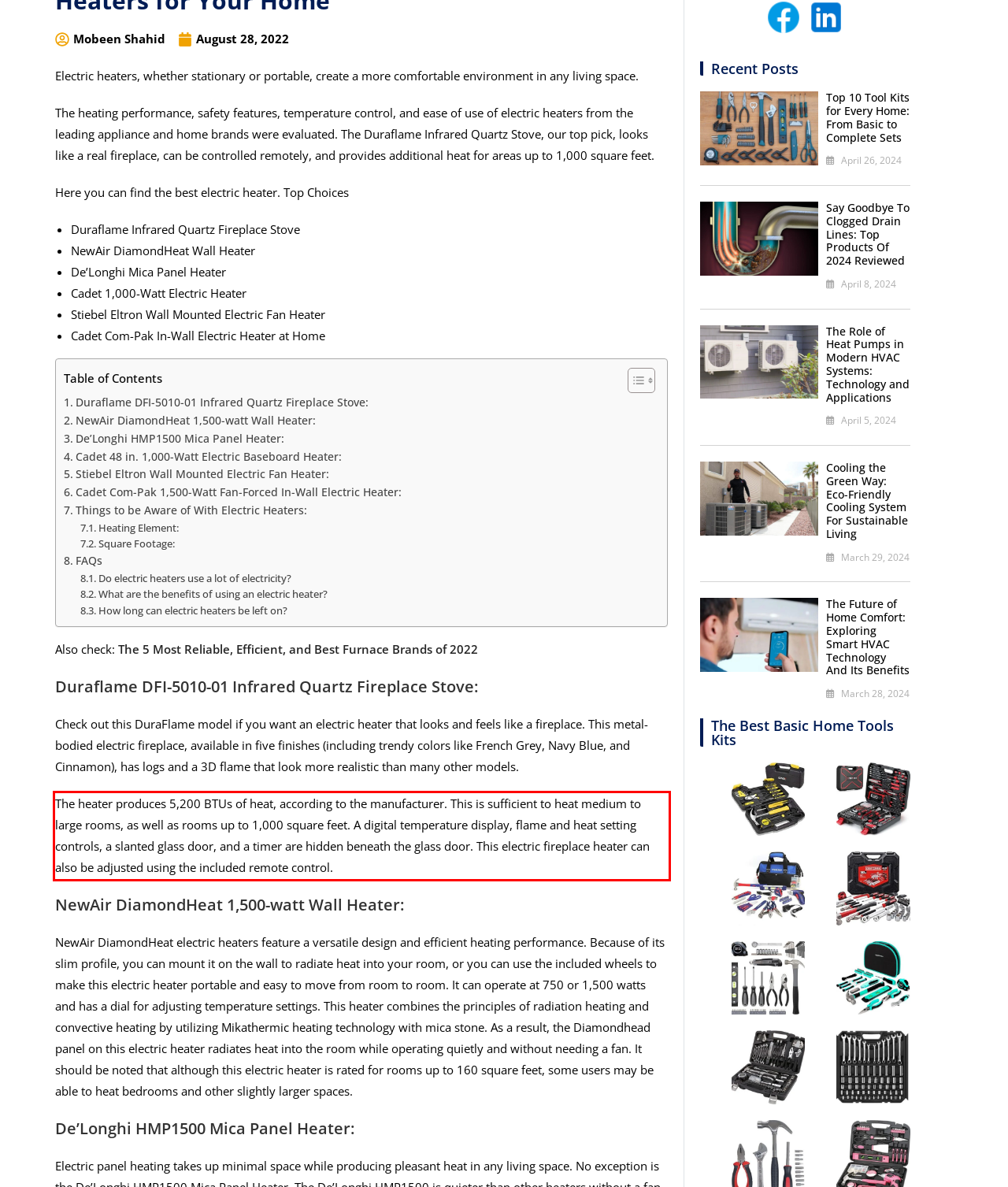Locate the red bounding box in the provided webpage screenshot and use OCR to determine the text content inside it.

The heater produces 5,200 BTUs of heat, according to the manufacturer. This is sufficient to heat medium to large rooms, as well as rooms up to 1,000 square feet. A digital temperature display, flame and heat setting controls, a slanted glass door, and a timer are hidden beneath the glass door. This electric fireplace heater can also be adjusted using the included remote control.